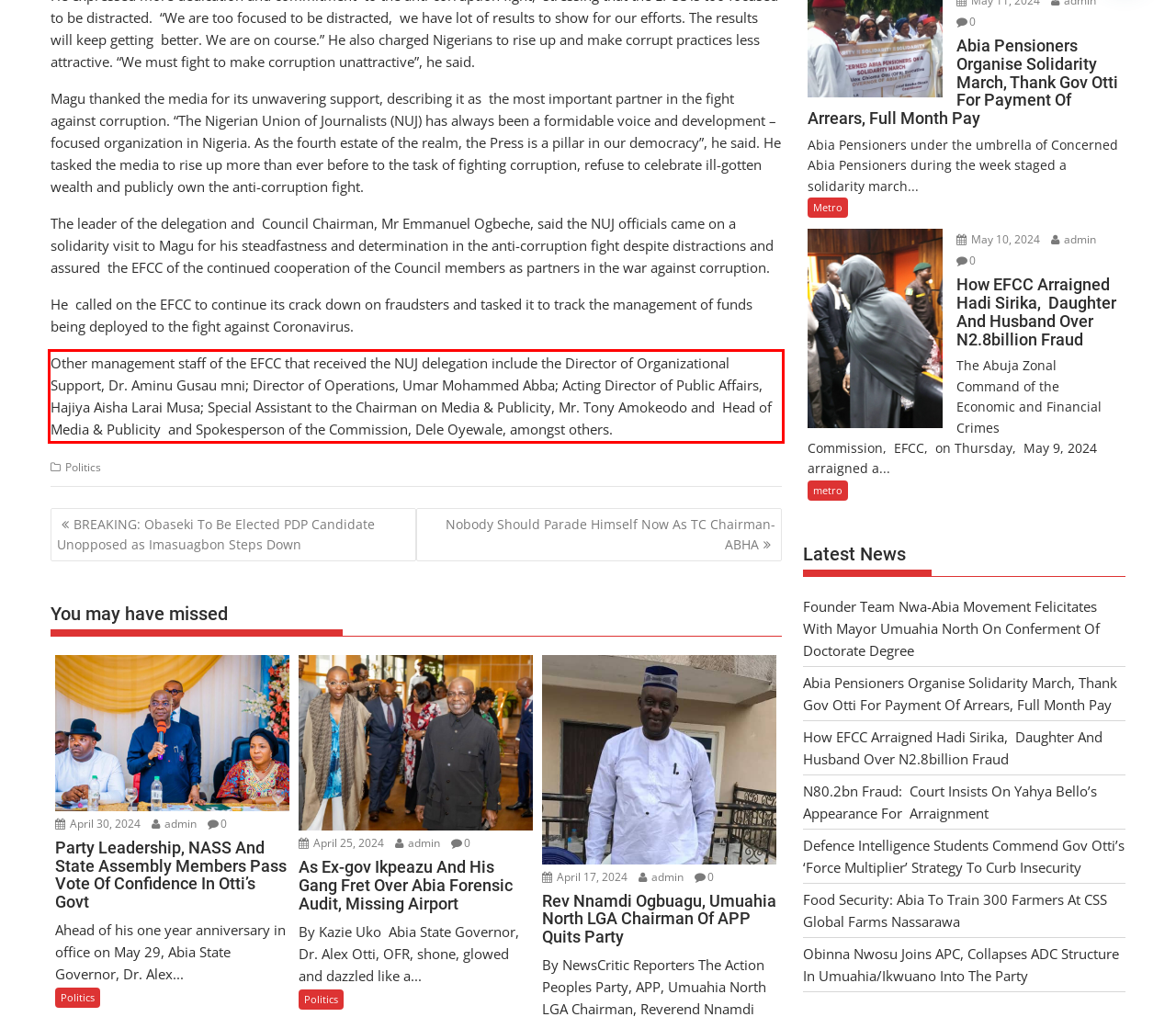Please perform OCR on the UI element surrounded by the red bounding box in the given webpage screenshot and extract its text content.

Other management staff of the EFCC that received the NUJ delegation include the Director of Organizational Support, Dr. Aminu Gusau mni; Director of Operations, Umar Mohammed Abba; Acting Director of Public Affairs, Hajiya Aisha Larai Musa; Special Assistant to the Chairman on Media & Publicity, Mr. Tony Amokeodo and Head of Media & Publicity and Spokesperson of the Commission, Dele Oyewale, amongst others.